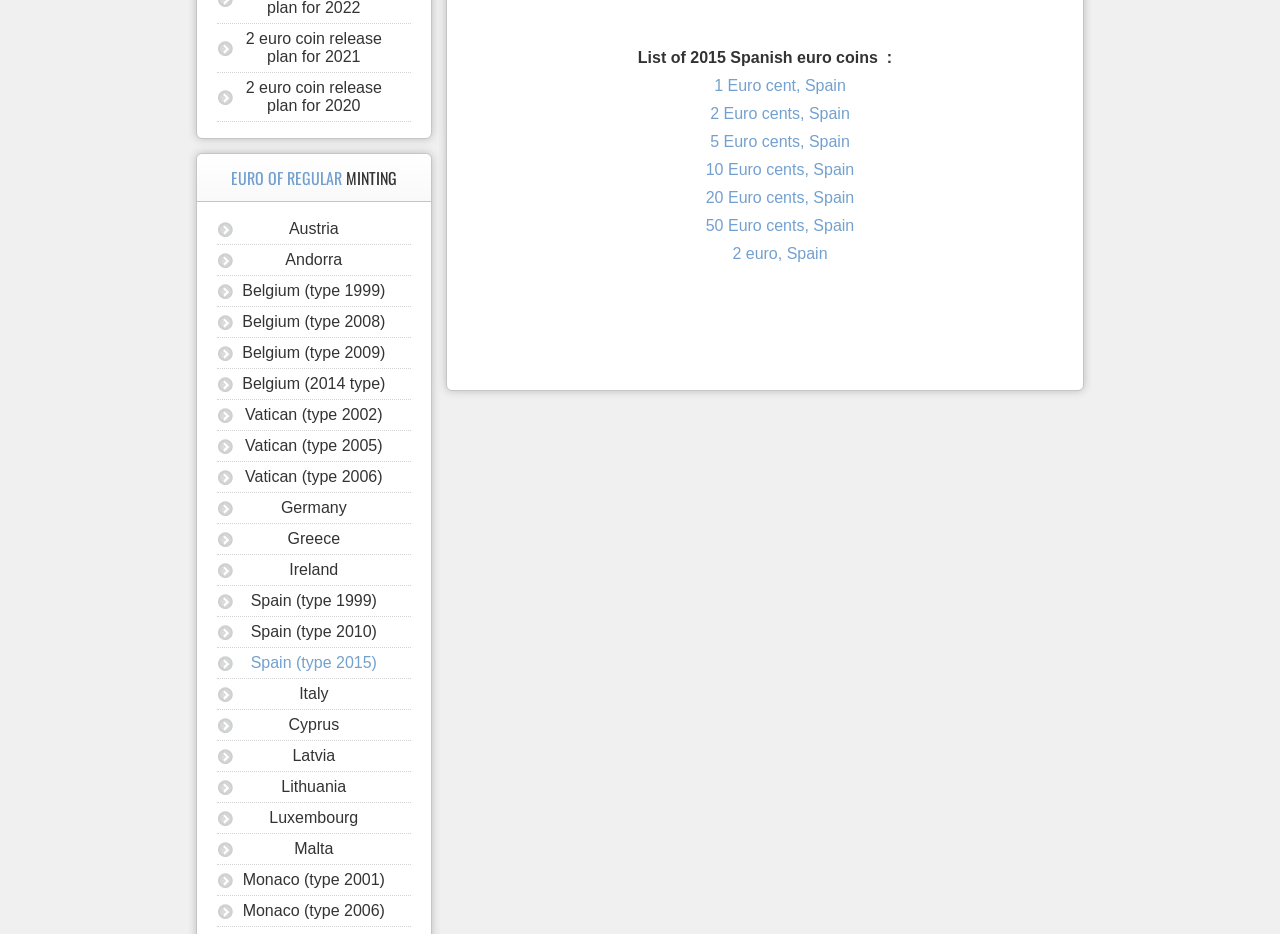Please determine the bounding box coordinates for the UI element described as: "Cyprus".

[0.169, 0.76, 0.321, 0.793]